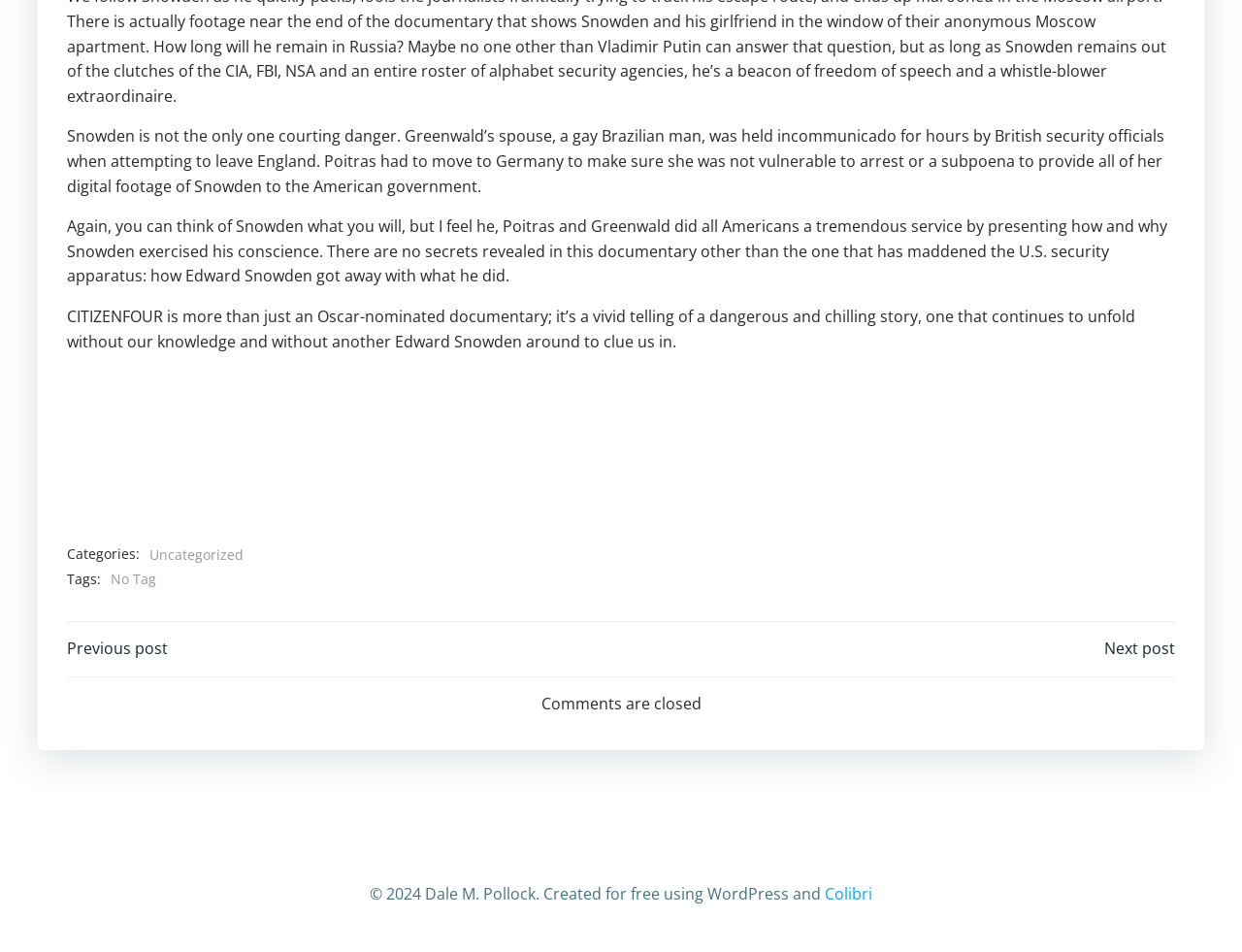Locate the bounding box of the UI element defined by this description: "alt="51qR1TkdpcL._SY300_"". The coordinates should be given as four float numbers between 0 and 1, formatted as [left, top, right, bottom].

[0.054, 0.427, 0.132, 0.449]